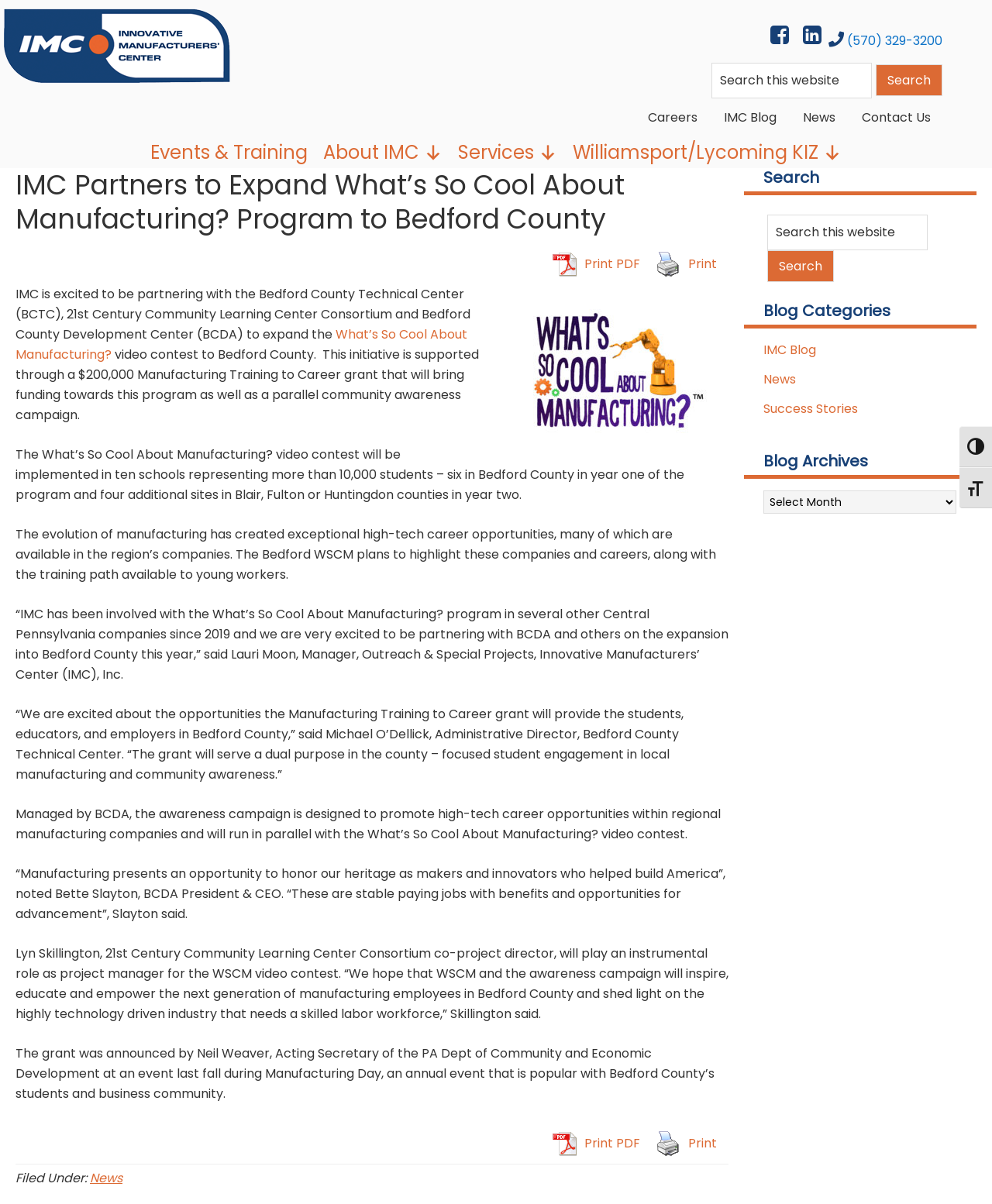Locate the bounding box coordinates of the element to click to perform the following action: 'Toggle high contrast'. The coordinates should be given as four float values between 0 and 1, in the form of [left, top, right, bottom].

[0.967, 0.354, 1.0, 0.388]